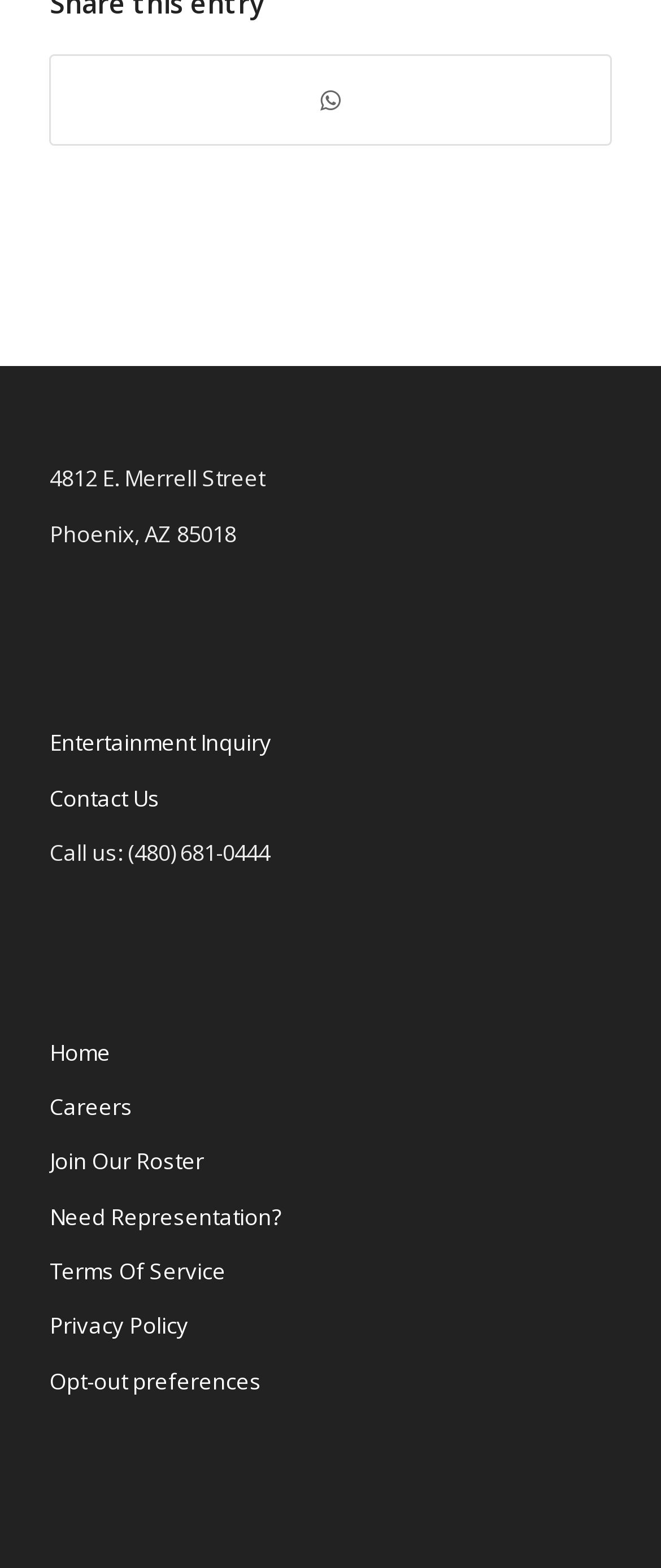Use a single word or phrase to answer the question:
How many links are there in the footer section?

7